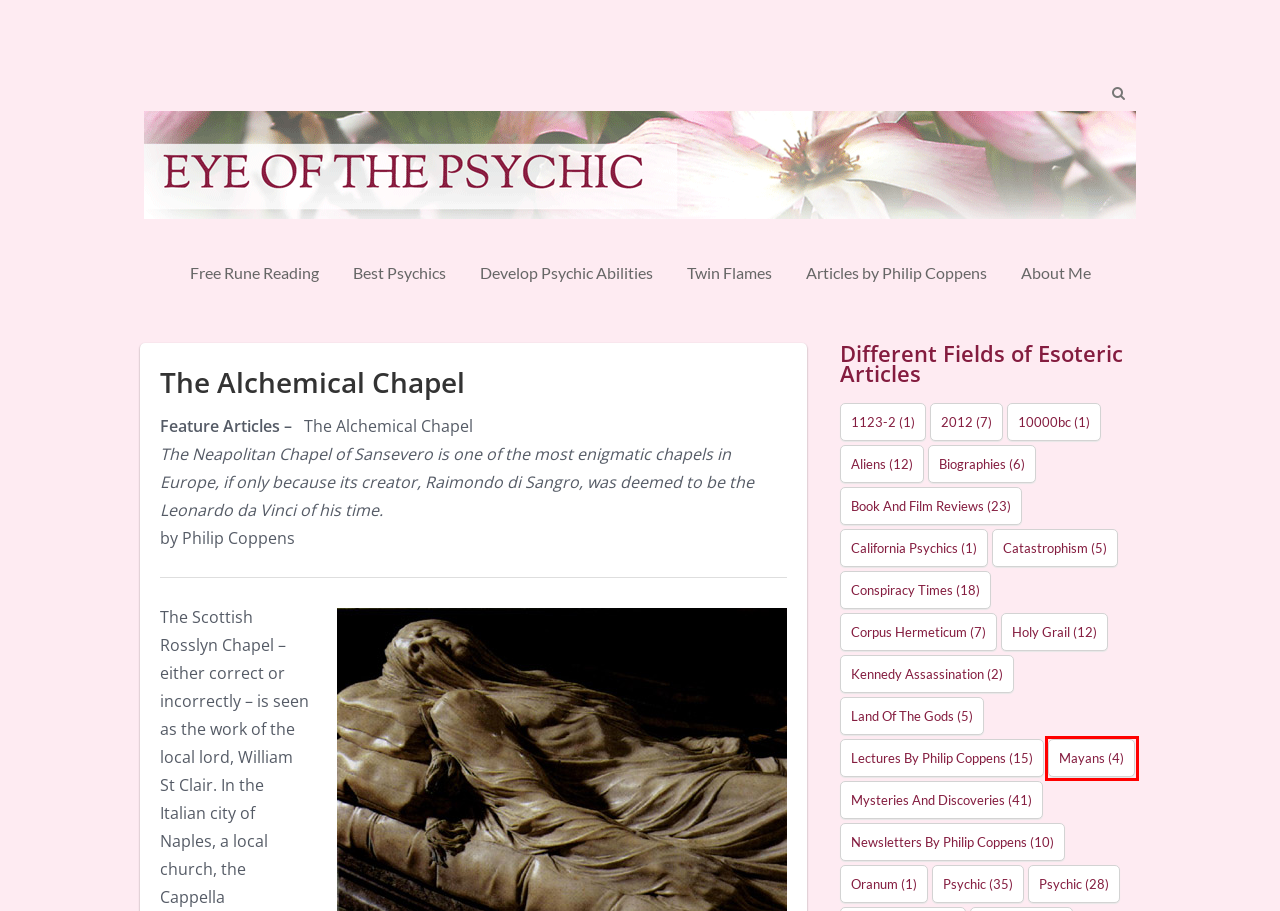Look at the screenshot of a webpage, where a red bounding box highlights an element. Select the best description that matches the new webpage after clicking the highlighted element. Here are the candidates:
A. california psychics Archives - Eye Of The Psychic
B. How to Develop Your Psychic Abilities - Eye Of The Psychic
C. Mayans Archives - Eye Of The Psychic
D. 10000bc Archives - Eye Of The Psychic
E. Eye of The Psychic - Paranormal Investigations and Reviews
F. Land of the Gods Archives - Eye Of The Psychic
G. Biographies Archives - Eye Of The Psychic
H. Kennedy Assassination Archives - Eye Of The Psychic

C